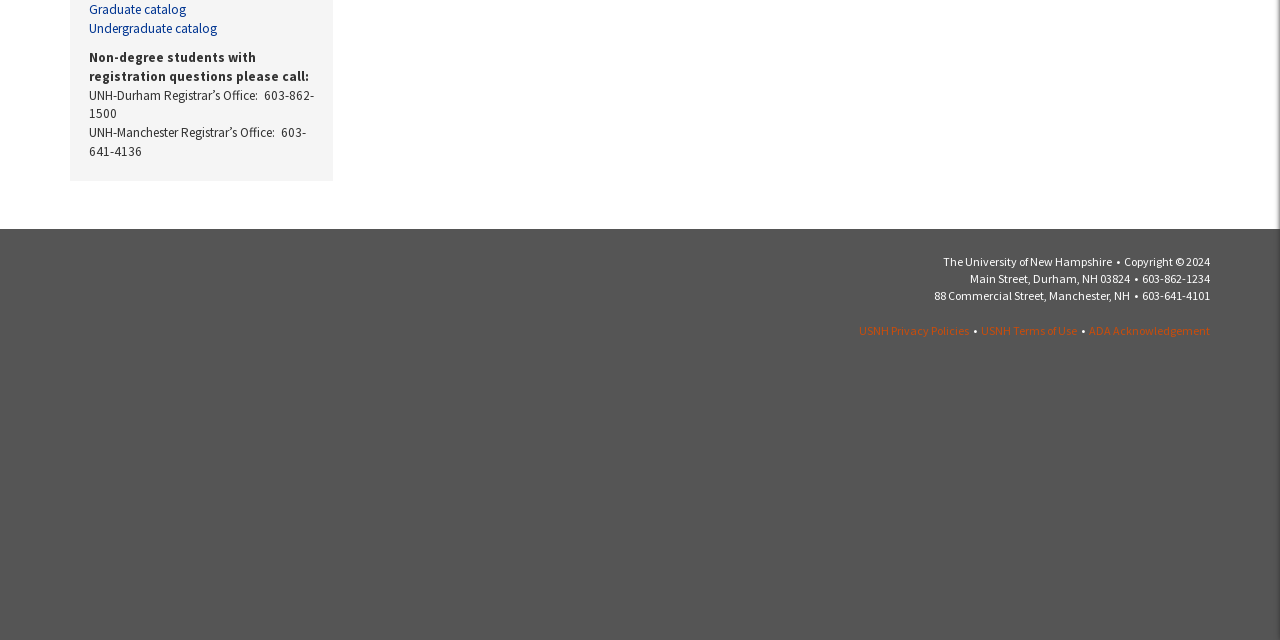Predict the bounding box of the UI element that fits this description: "Graduate catalog".

[0.069, 0.001, 0.145, 0.027]